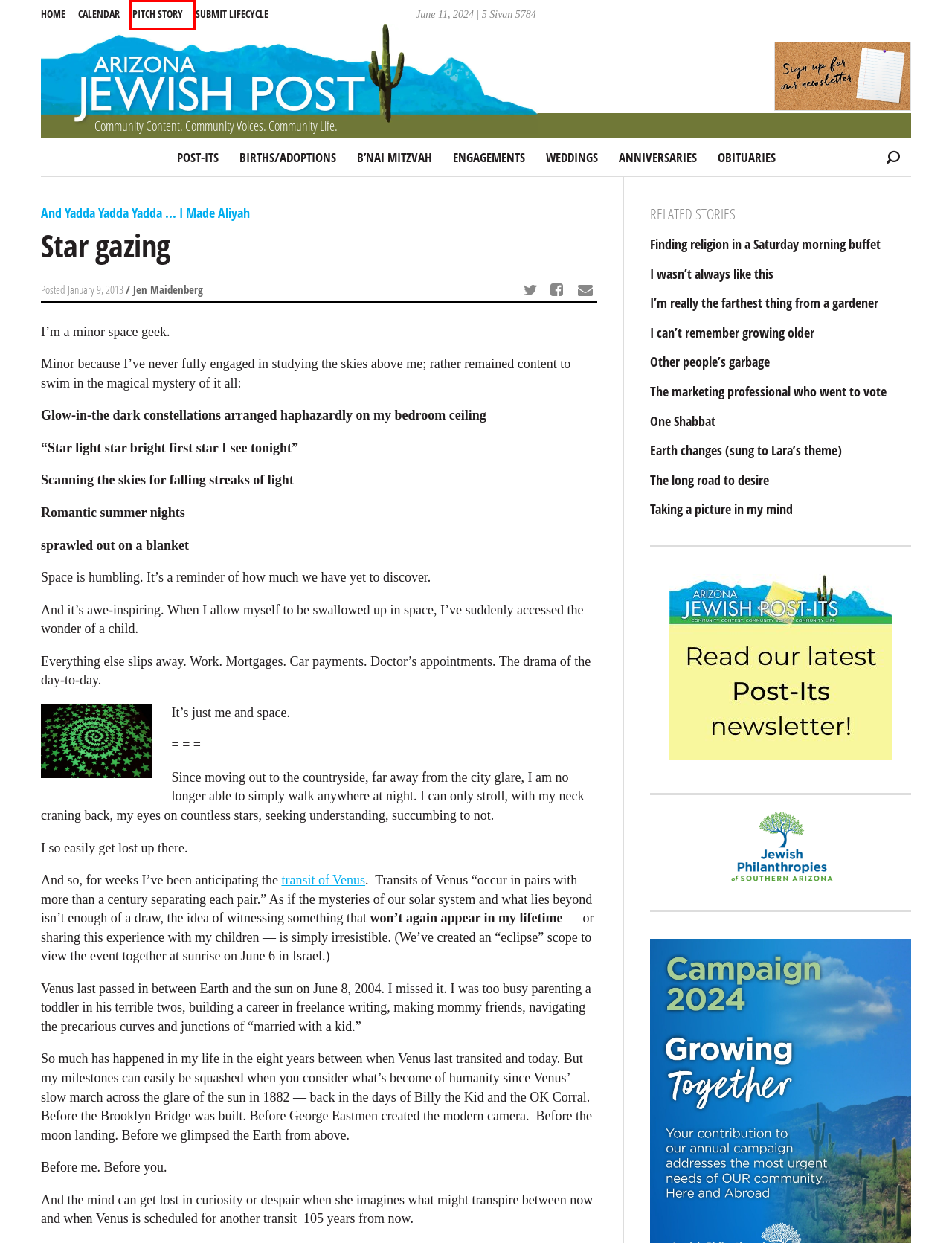Inspect the provided webpage screenshot, concentrating on the element within the red bounding box. Select the description that best represents the new webpage after you click the highlighted element. Here are the candidates:
A. Taking a picture in my mind | AZ Jewish Post
B. Pitch a Story | AZ Jewish Post
C. Post-Its | AZ Jewish Post
D. Obituaries | AZ Jewish Post
E. Births/Adoptions | AZ Jewish Post
F. NASA - 2012 Transit of Venus
G. Finding religion in a Saturday morning buffet | AZ Jewish Post
H. And Yadda Yadda Yadda … I Made Aliyah | AZ Jewish Post

B